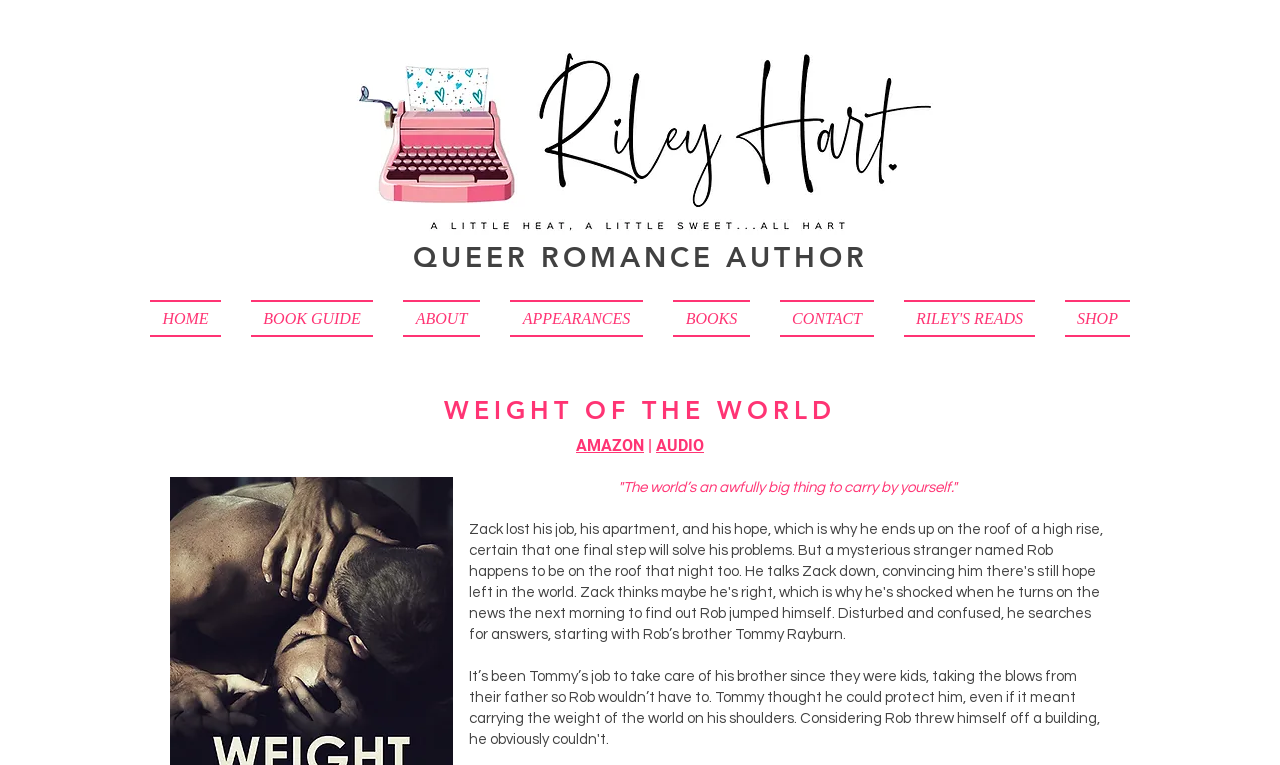Can you find the bounding box coordinates for the element to click on to achieve the instruction: "View BOOK GUIDE"?

[0.184, 0.392, 0.303, 0.441]